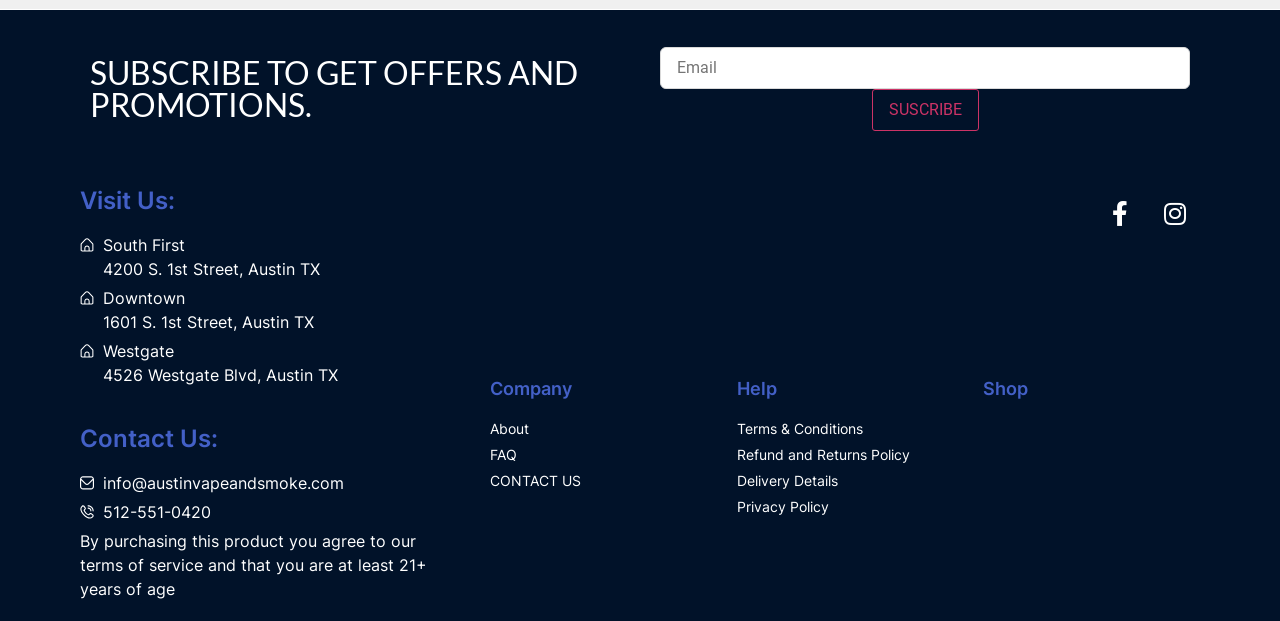Find the bounding box coordinates for the area you need to click to carry out the instruction: "Go to the shop". The coordinates should be four float numbers between 0 and 1, indicated as [left, top, right, bottom].

[0.768, 0.608, 0.803, 0.642]